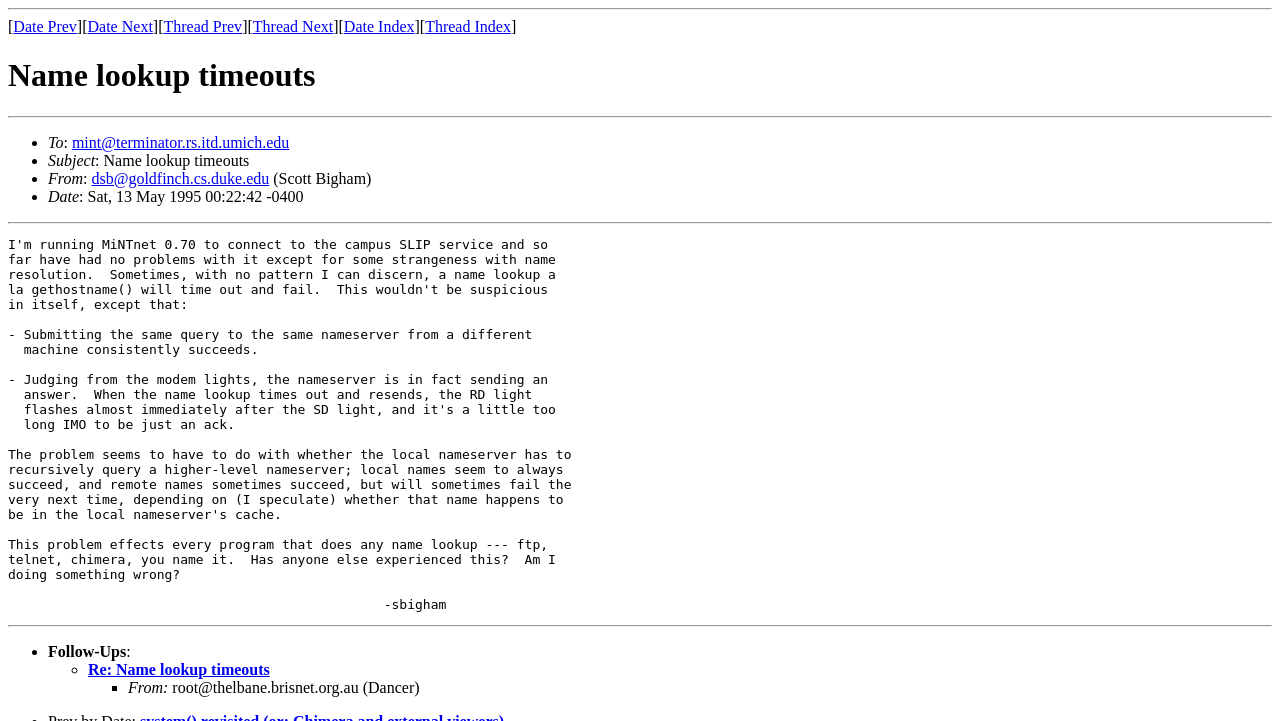Give a one-word or phrase response to the following question: What is the subject of the email?

Name lookup timeouts